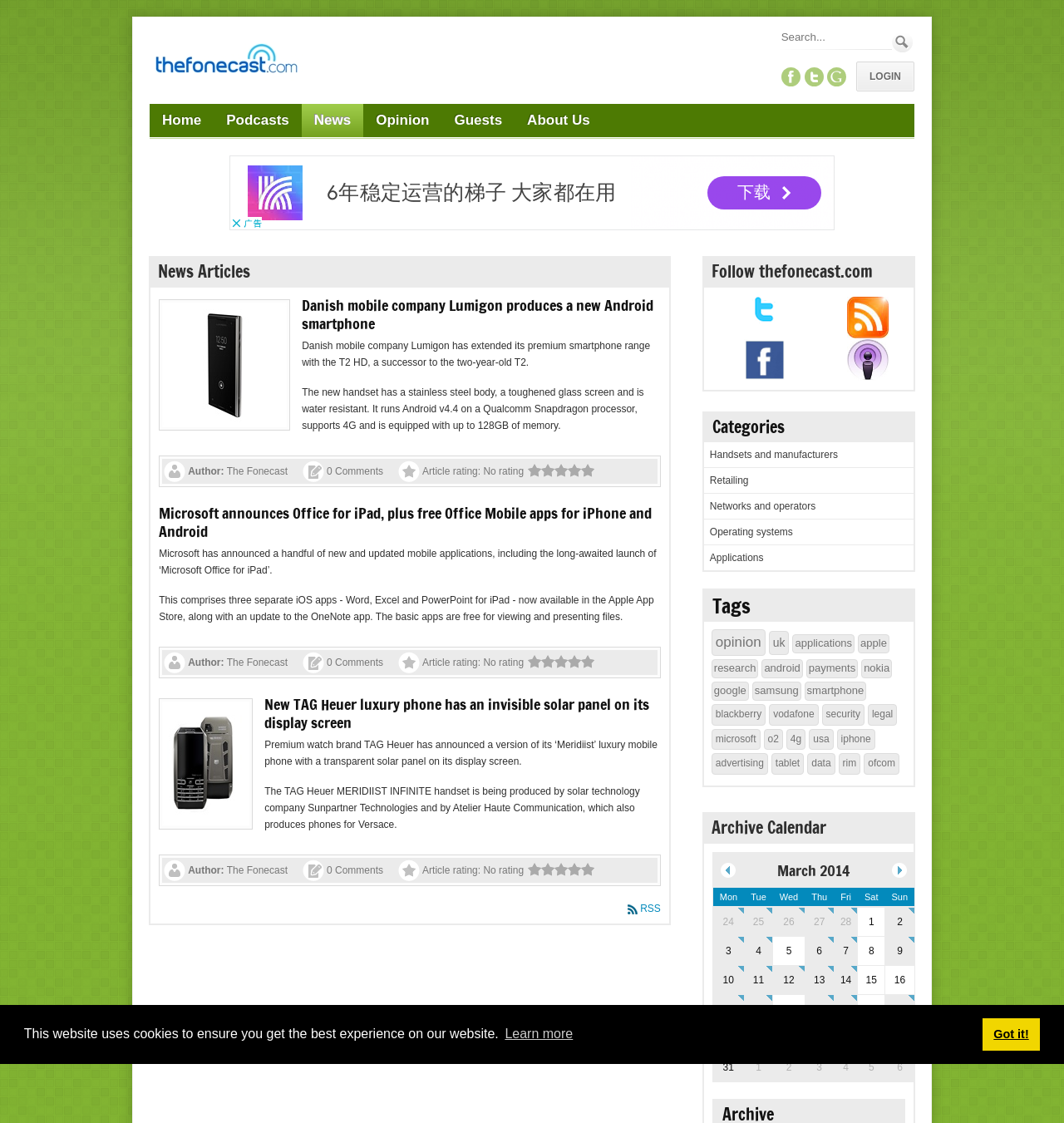What is the topic of the first news article?
Please look at the screenshot and answer using one word or phrase.

Danish mobile company Lumigon